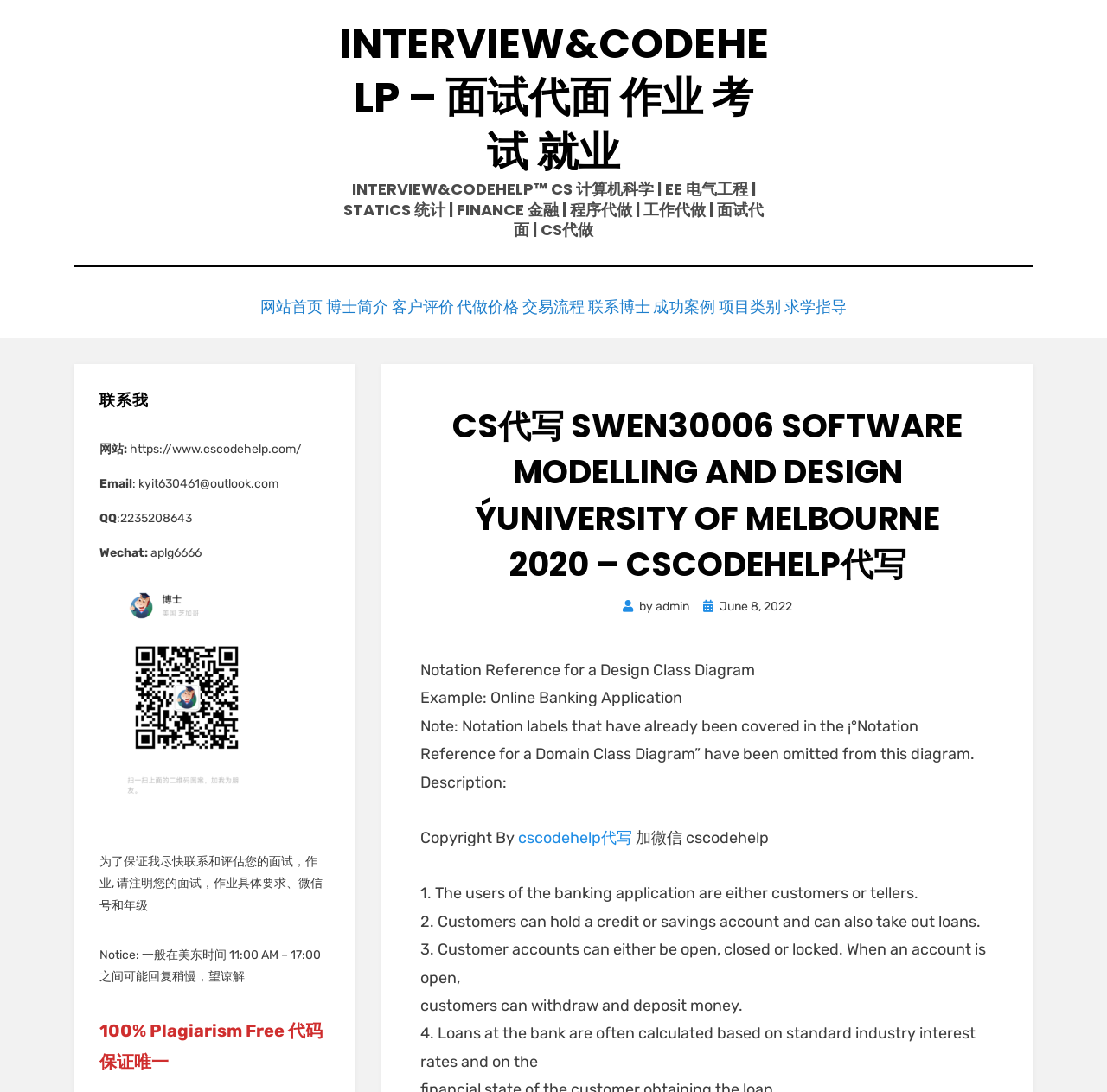Bounding box coordinates are specified in the format (top-left x, top-left y, bottom-right x, bottom-right y). All values are floating point numbers bounded between 0 and 1. Please provide the bounding box coordinate of the region this sentence describes: 客户评价

[0.316, 0.269, 0.39, 0.29]